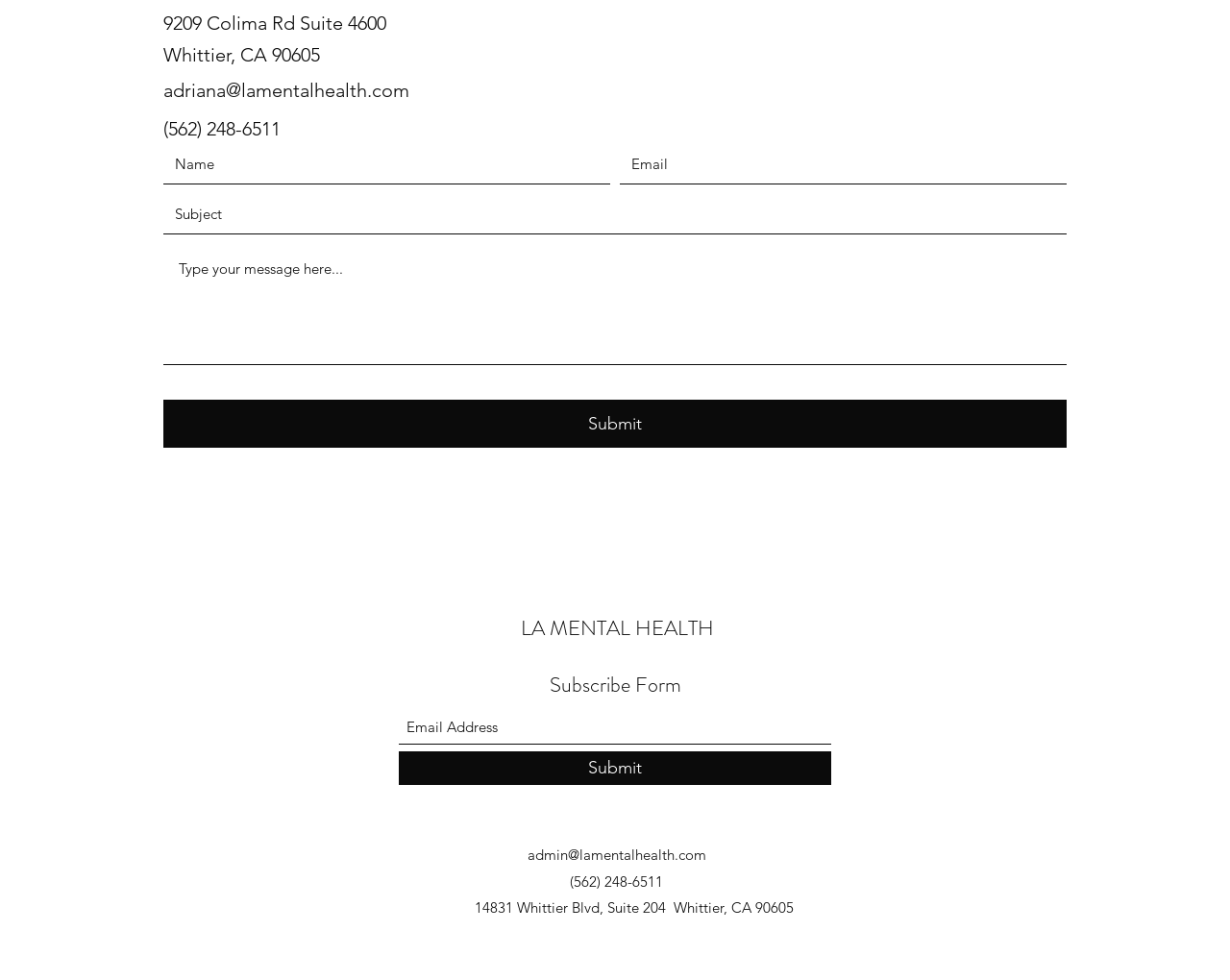Bounding box coordinates are given in the format (top-left x, top-left y, bottom-right x, bottom-right y). All values should be floating point numbers between 0 and 1. Provide the bounding box coordinate for the UI element described as: aria-label="Name" name="name" placeholder="Name"

[0.133, 0.147, 0.496, 0.189]